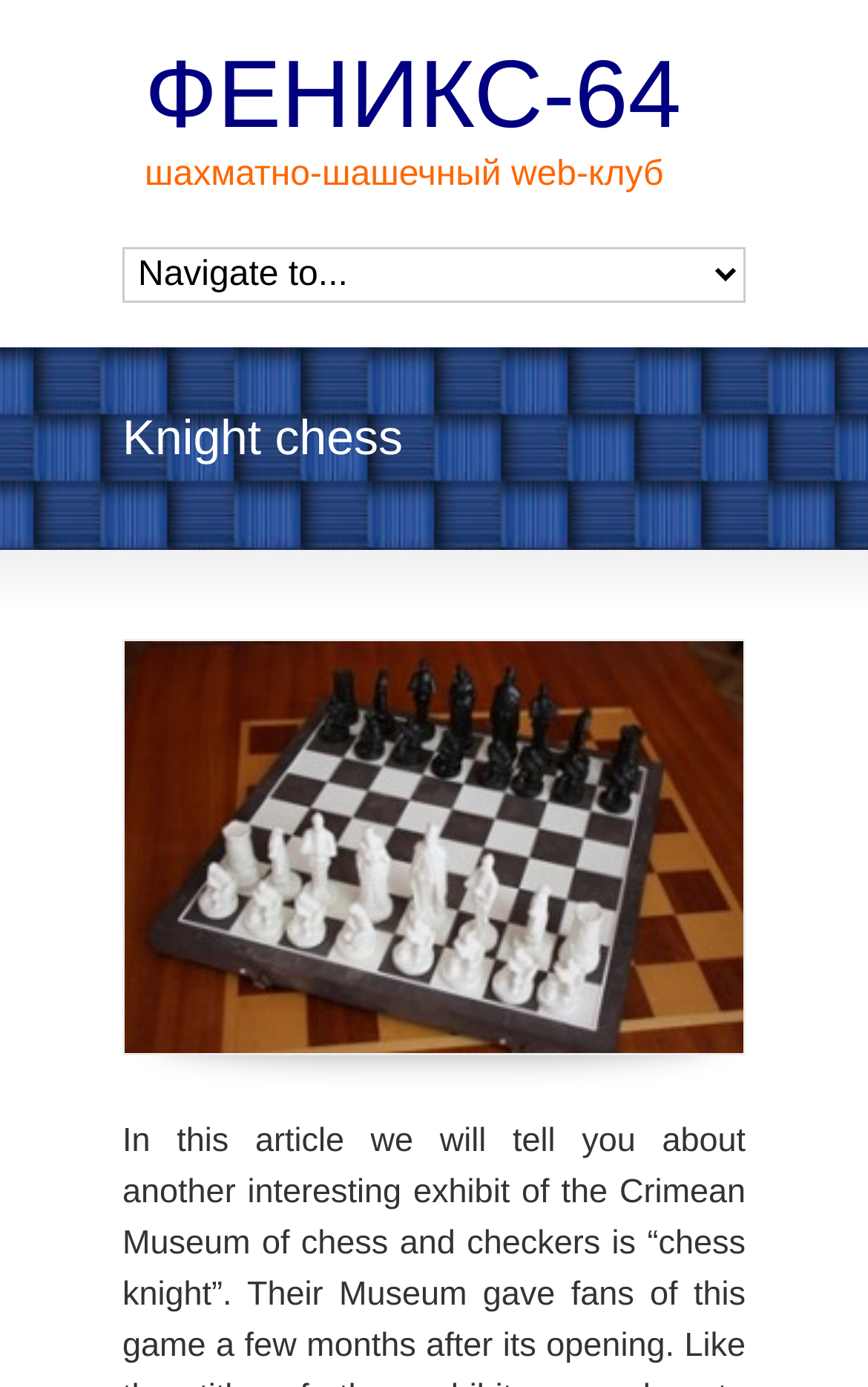Respond with a single word or phrase for the following question: 
Is the combobox expanded?

False